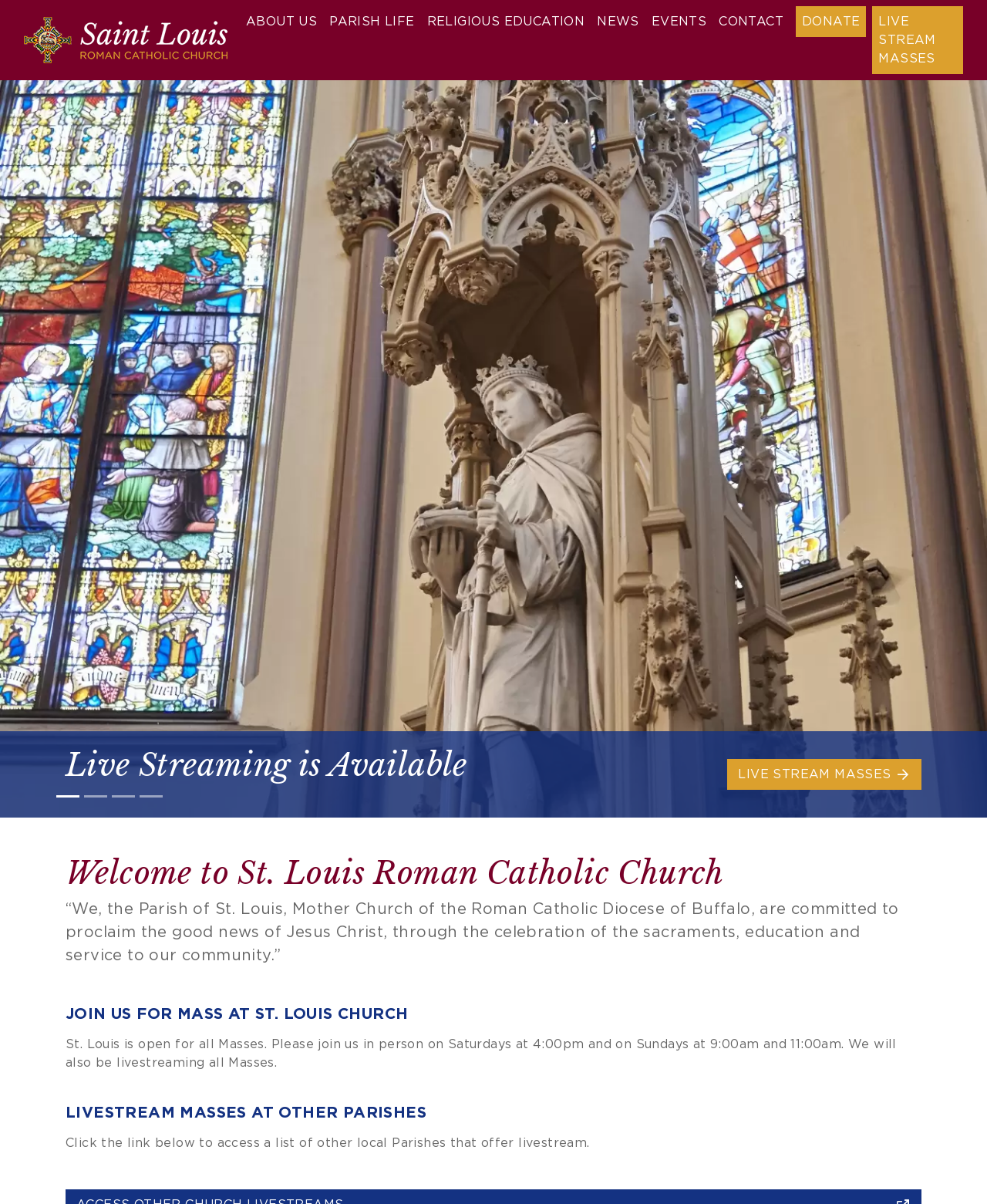Please determine the bounding box coordinates for the element with the description: "News".

[0.599, 0.005, 0.654, 0.031]